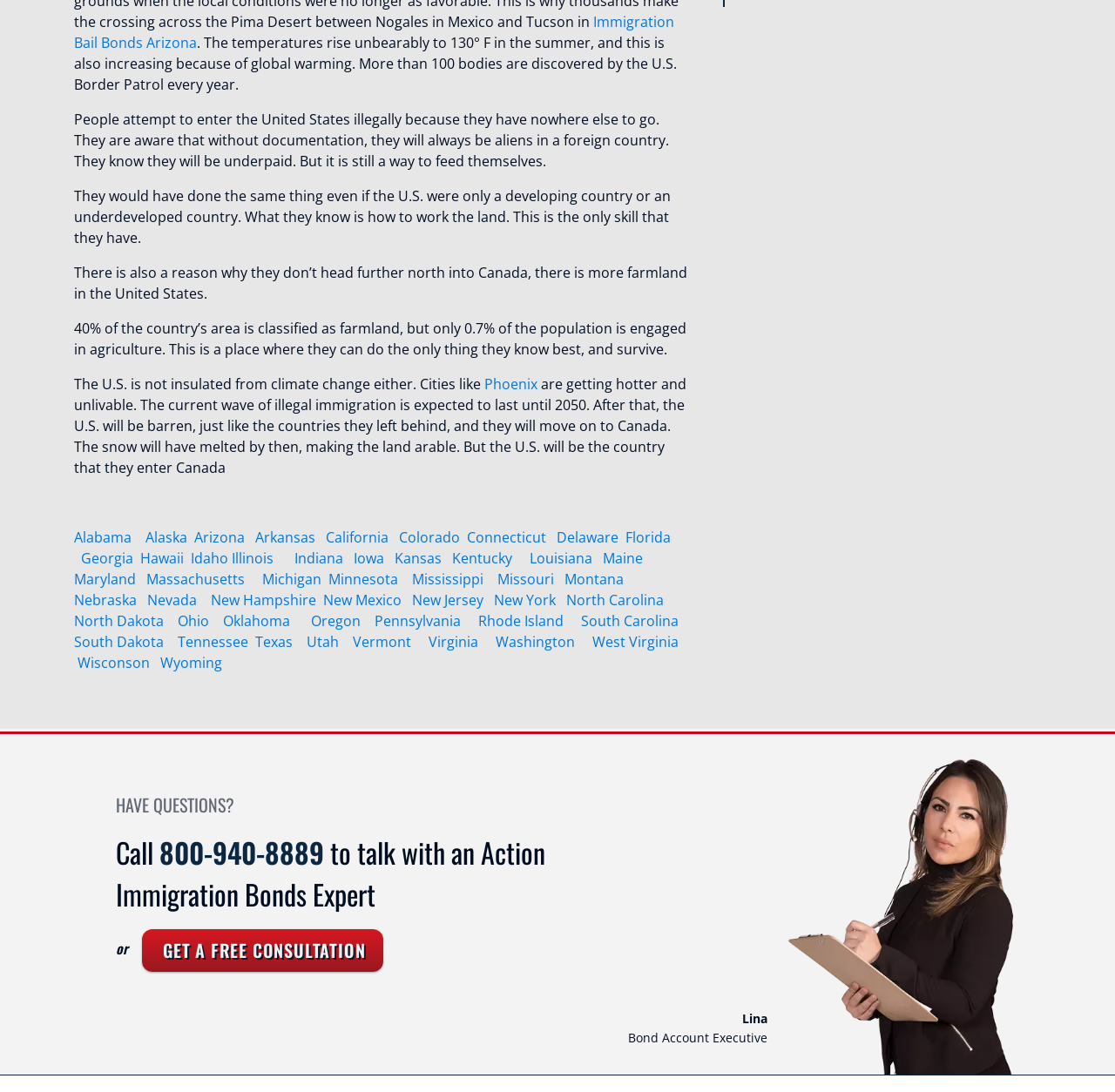Please locate the clickable area by providing the bounding box coordinates to follow this instruction: "Learn about Alabama".

[0.066, 0.483, 0.118, 0.5]